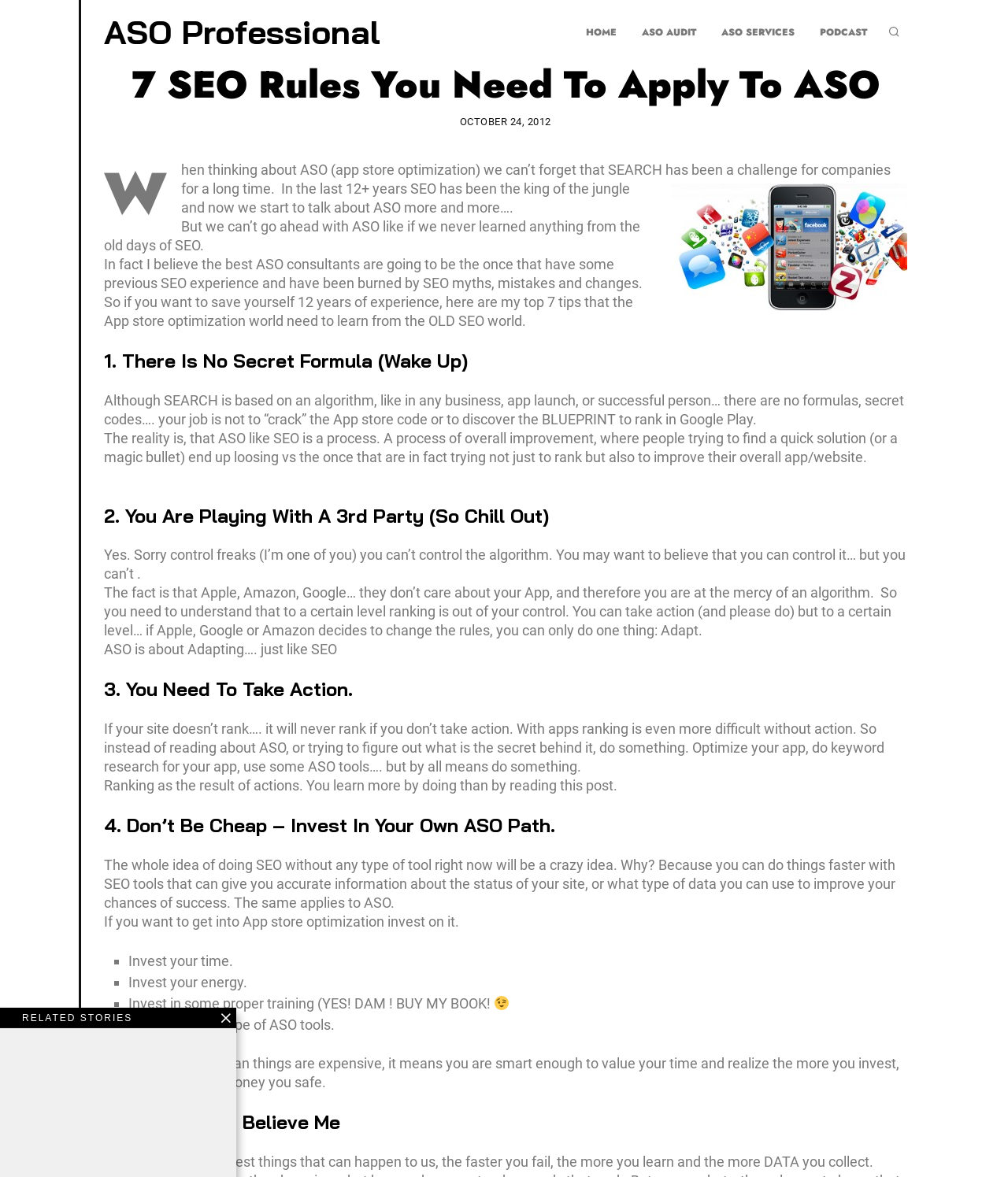Can you give a comprehensive explanation to the question given the content of the image?
What is the author's opinion on ASO tools?

The author suggests that investing in ASO tools is a smart decision, as it can provide accurate information and improve chances of success, similar to SEO tools.